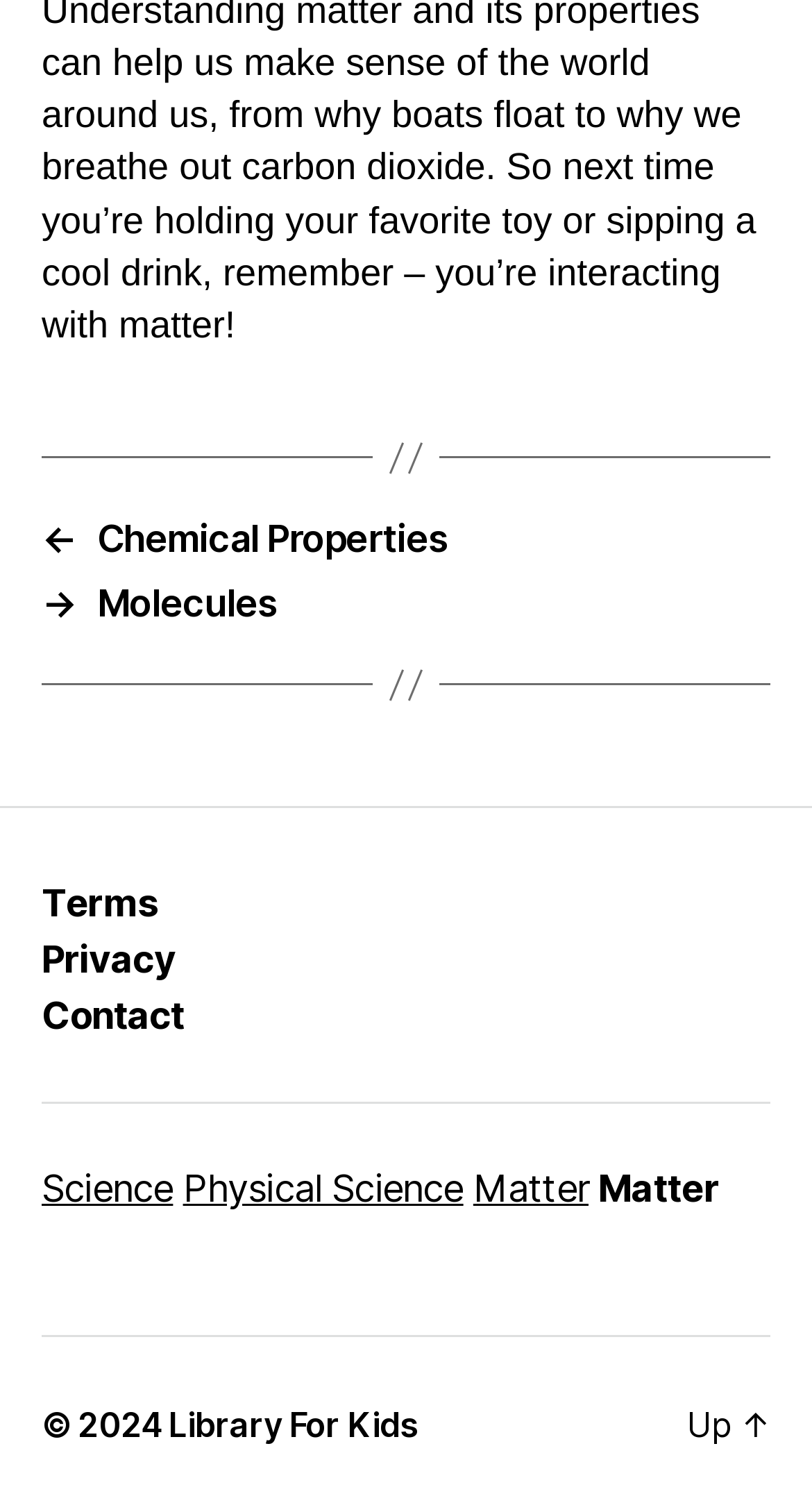Using a single word or phrase, answer the following question: 
What is the last link in the footer?

Contact